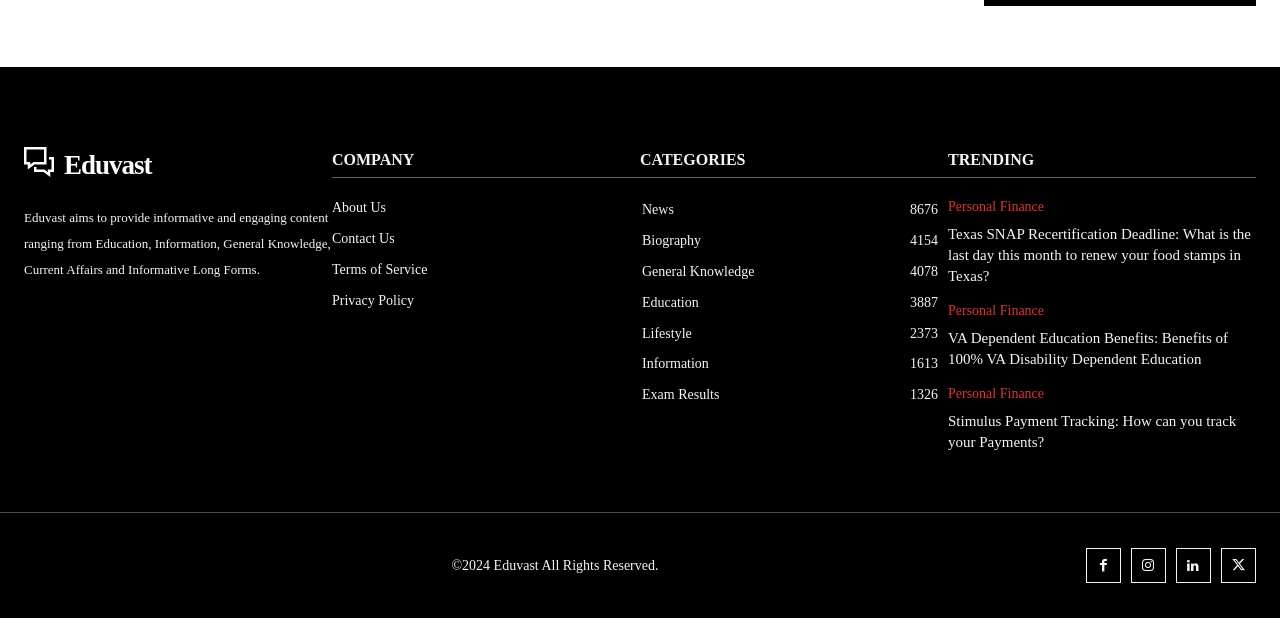What is the name of the website?
From the details in the image, provide a complete and detailed answer to the question.

The name of the website can be found in the top-left corner of the webpage, where it is written as 'Eduvast' in a link format.